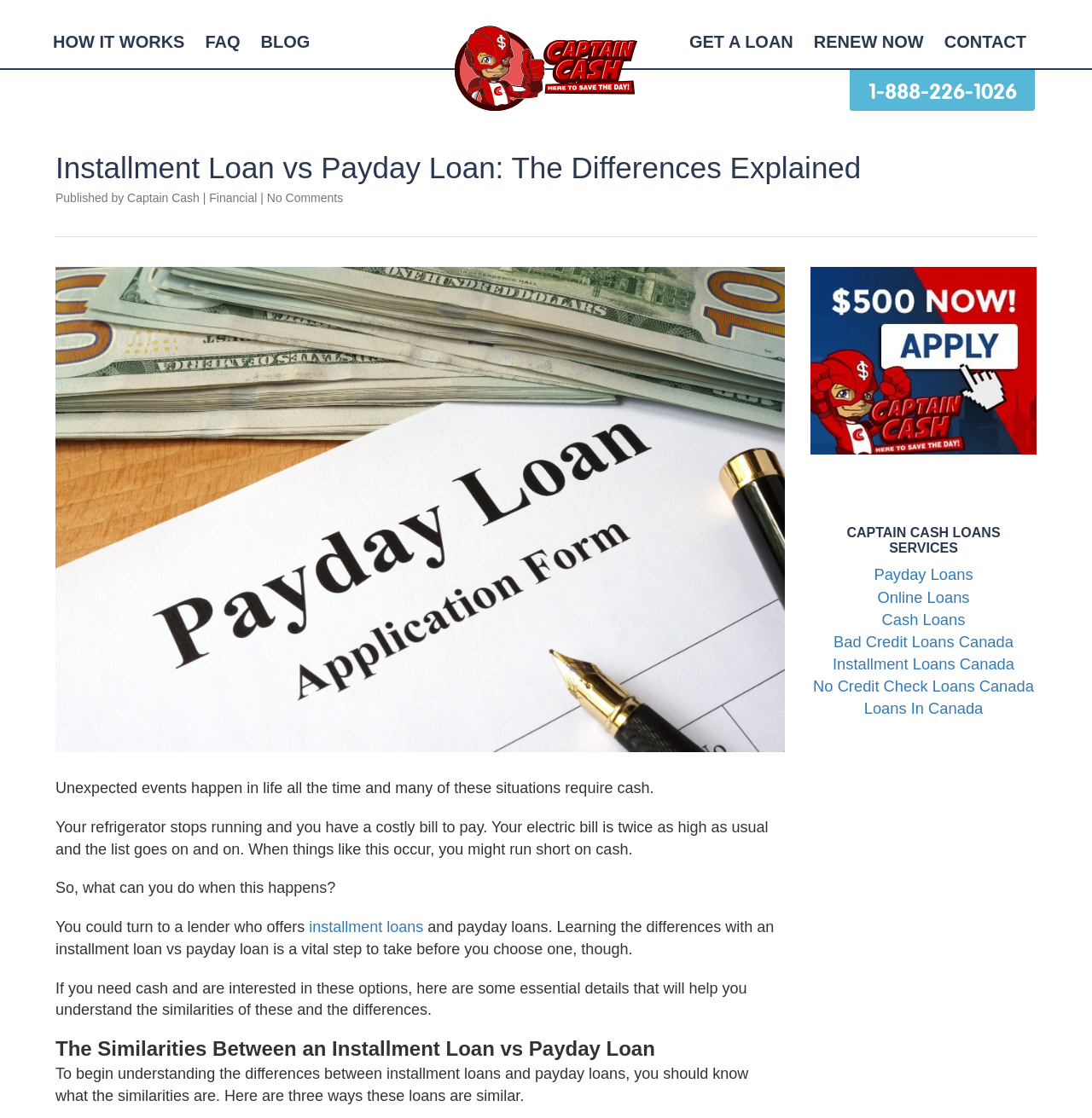Offer a meticulous caption that includes all visible features of the webpage.

This webpage is about comparing installment loans and payday loans. At the top, there is a navigation menu with links to "CaptainCash", "HOW IT WORKS", "FAQ", "BLOG", "GET A LOAN", "RENEW NOW", and "CONTACT". Below the navigation menu, there is a header section with a title "Installment Loan vs Payday Loan: The Differences Explained" and a subtitle "Published by Captain Cash". 

To the right of the title, there is a link to "Financial" and a text "No Comments". Below the header section, there is a large image related to installment loans and payday loans. 

The main content of the webpage starts with a paragraph discussing unexpected events in life that require cash, followed by several paragraphs explaining the importance of understanding the differences between installment loans and payday loans. There is a link to "installment loans" within the text. 

Further down, there is a heading "The Similarities Between an Installment Loan vs Payday Loan" followed by a paragraph explaining the similarities between the two types of loans. 

On the right side of the webpage, there is a call-to-action section with a link to "captaincash cash loans - apply now" accompanied by an image. Below this section, there is a heading "CAPTAIN CASH LOANS SERVICES" followed by several links to different loan services, including "Payday Loans", "Online Loans", "Cash Loans", "Bad Credit Loans Canada", "Installment Loans Canada", "No Credit Check Loans Canada", and "Loans In Canada".